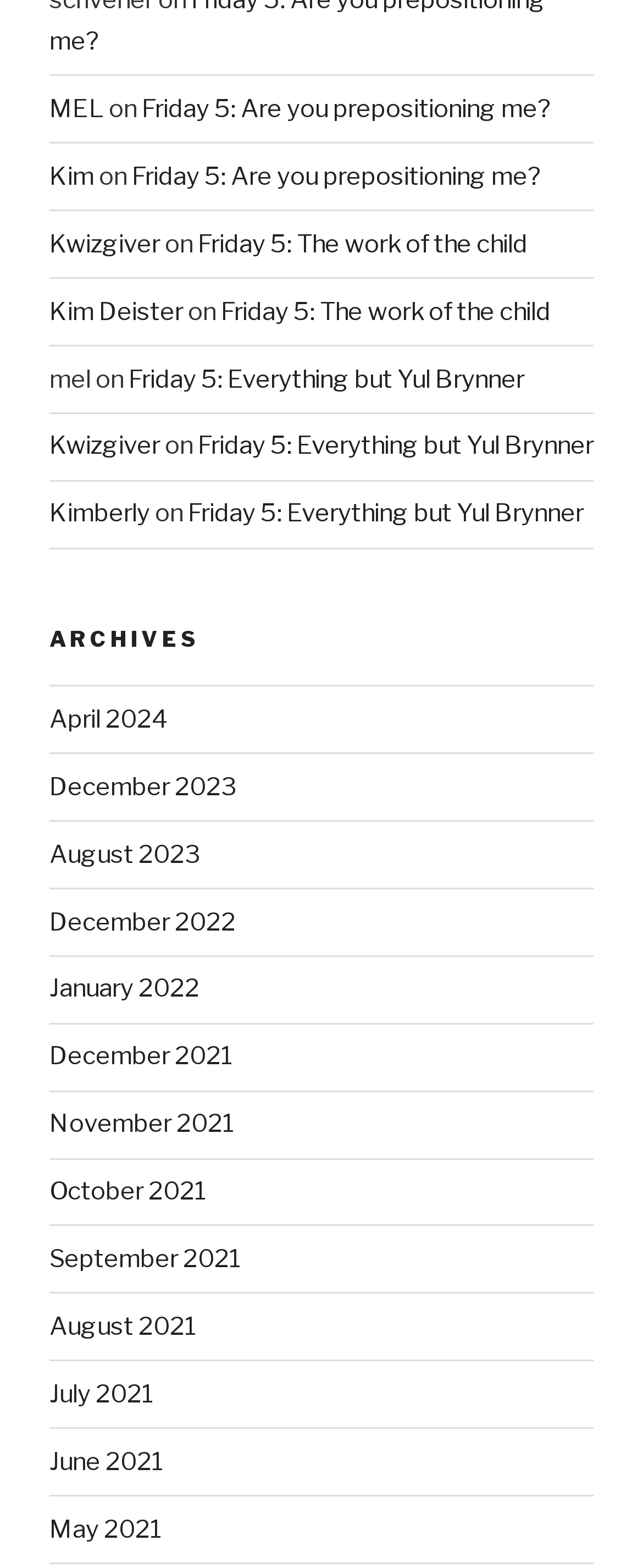Could you please study the image and provide a detailed answer to the question:
How many links are under the ARCHIVES heading?

I counted the number of links under the ARCHIVES heading, starting from April 2024 and ending at May 2021, and found a total of 18 links.